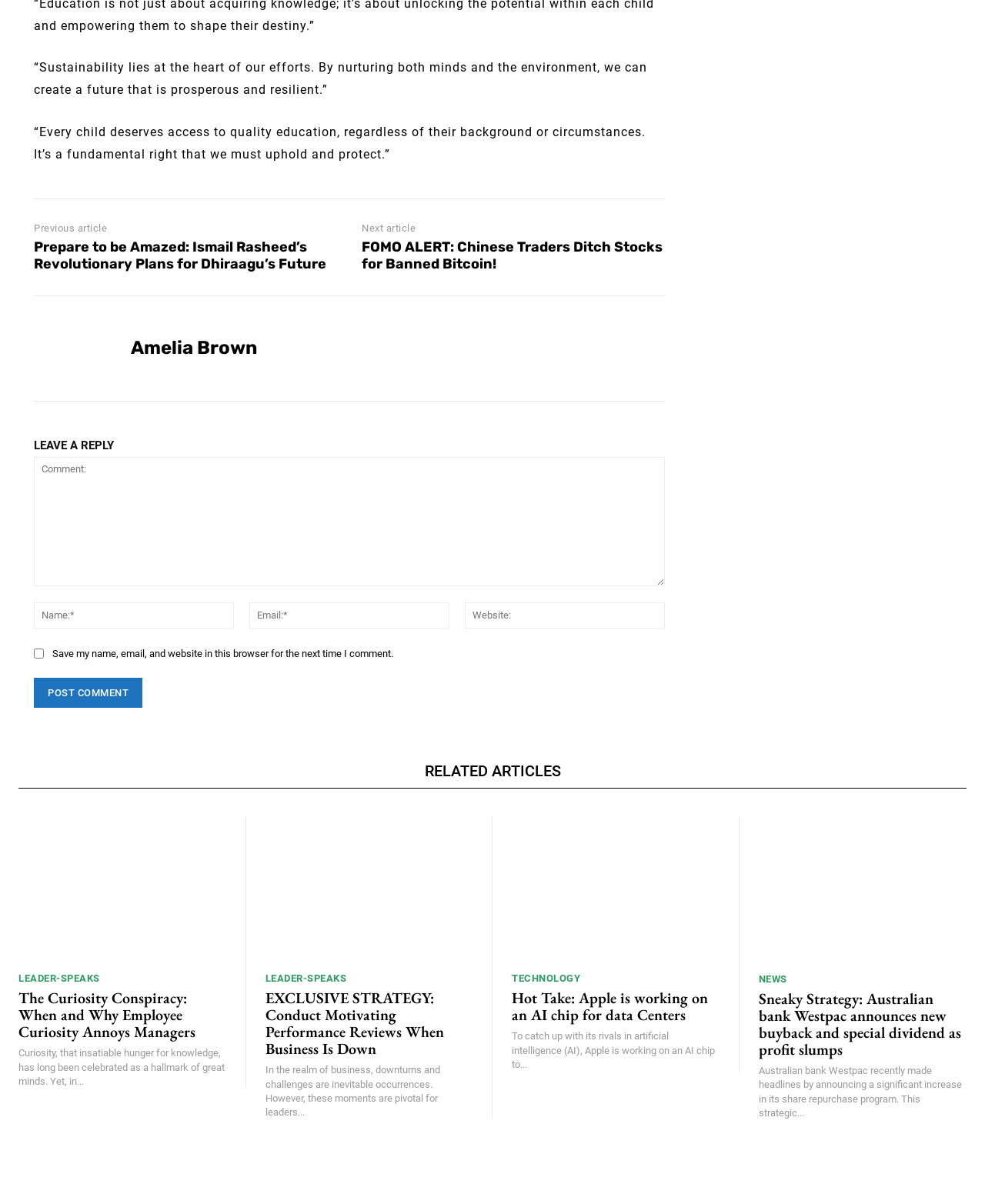Predict the bounding box of the UI element based on this description: "name="submit" value="Post Comment"".

[0.034, 0.563, 0.145, 0.588]